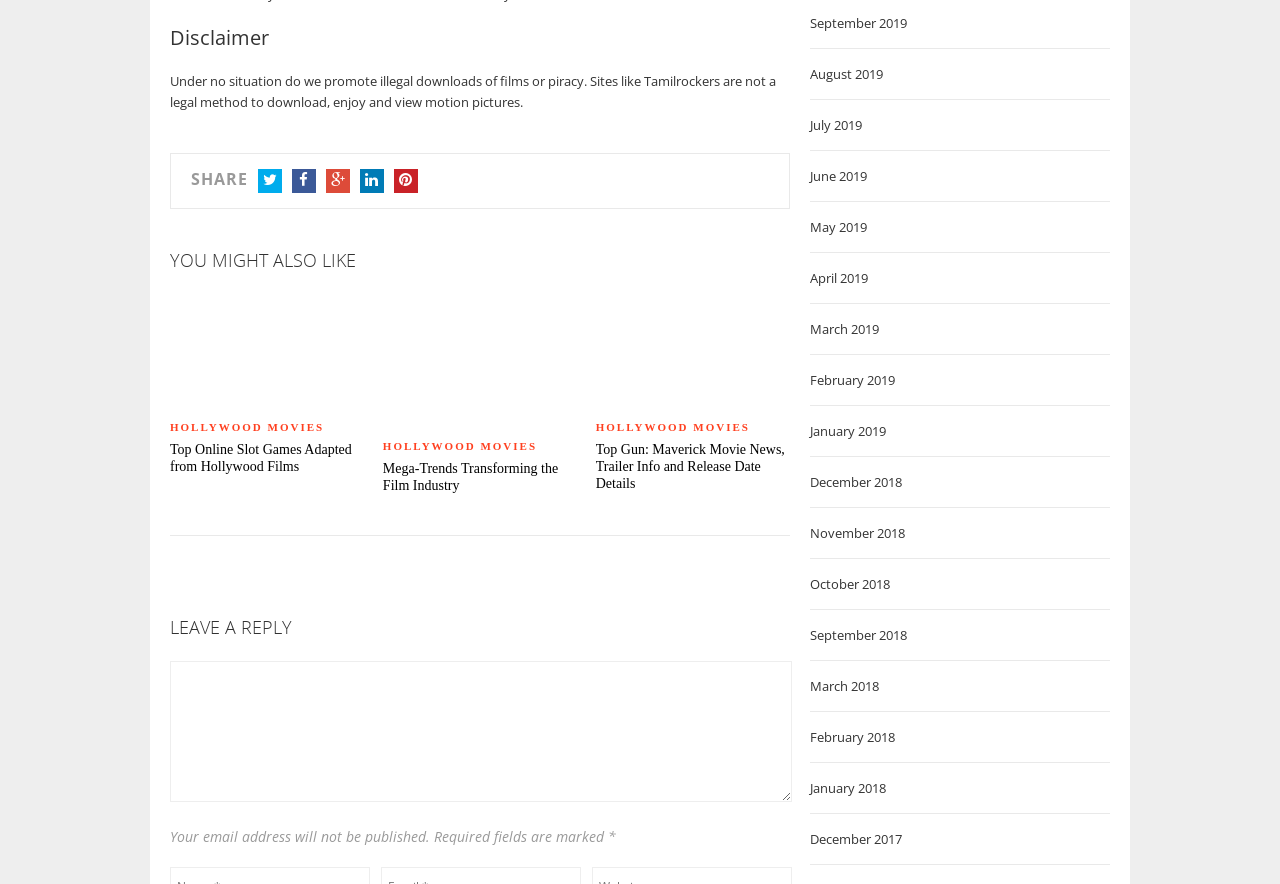Answer the question briefly using a single word or phrase: 
What is the purpose of the textbox?

Leave a reply